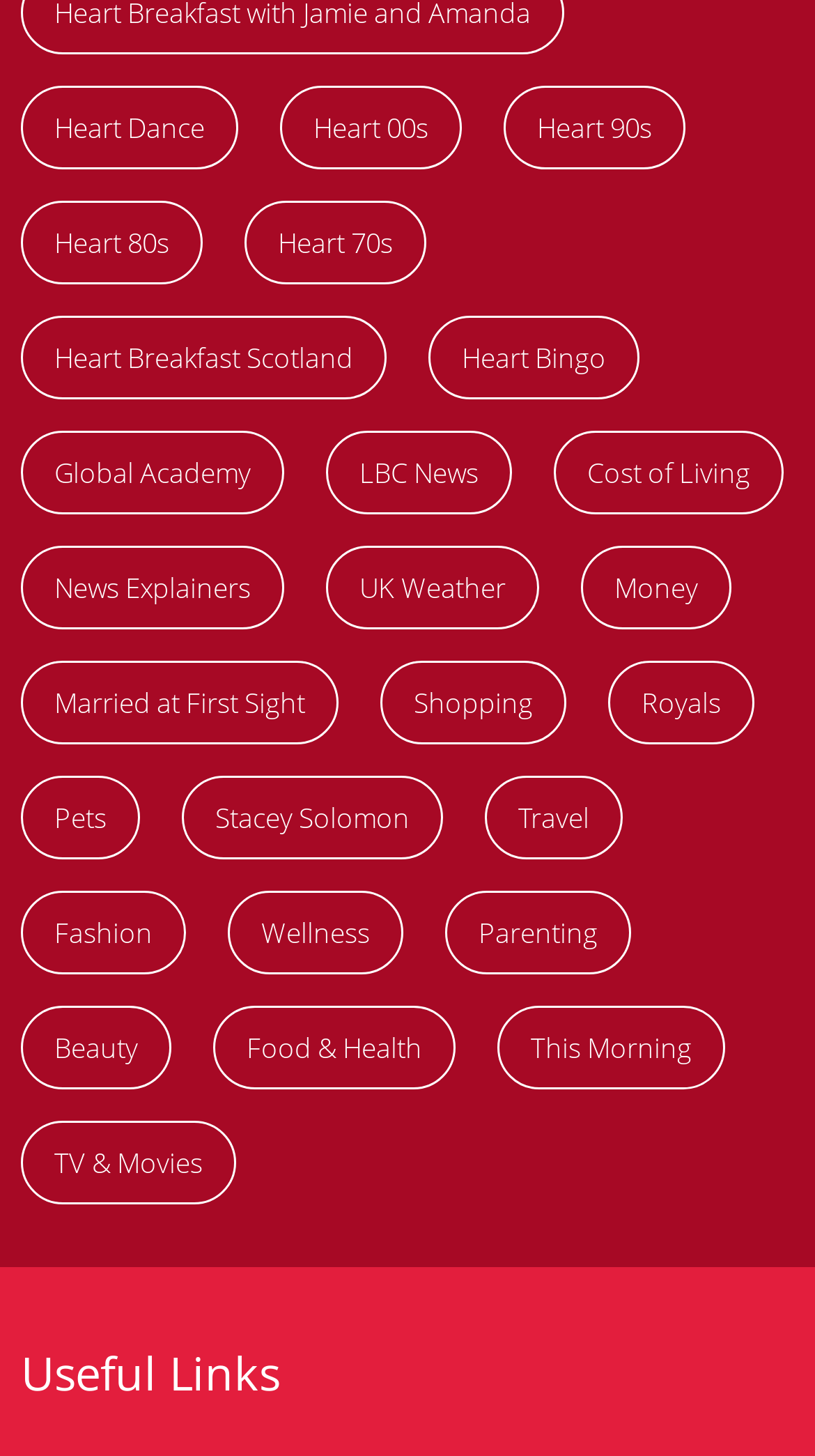What is the topic of the link located at the bottom-left corner of the webpage?
Carefully analyze the image and provide a detailed answer to the question.

By analyzing the bounding box coordinates of the link elements, I found that the link with the text 'TV & Movies' has the smallest y2 coordinate, which suggests that it is located at the bottom-left corner of the webpage.